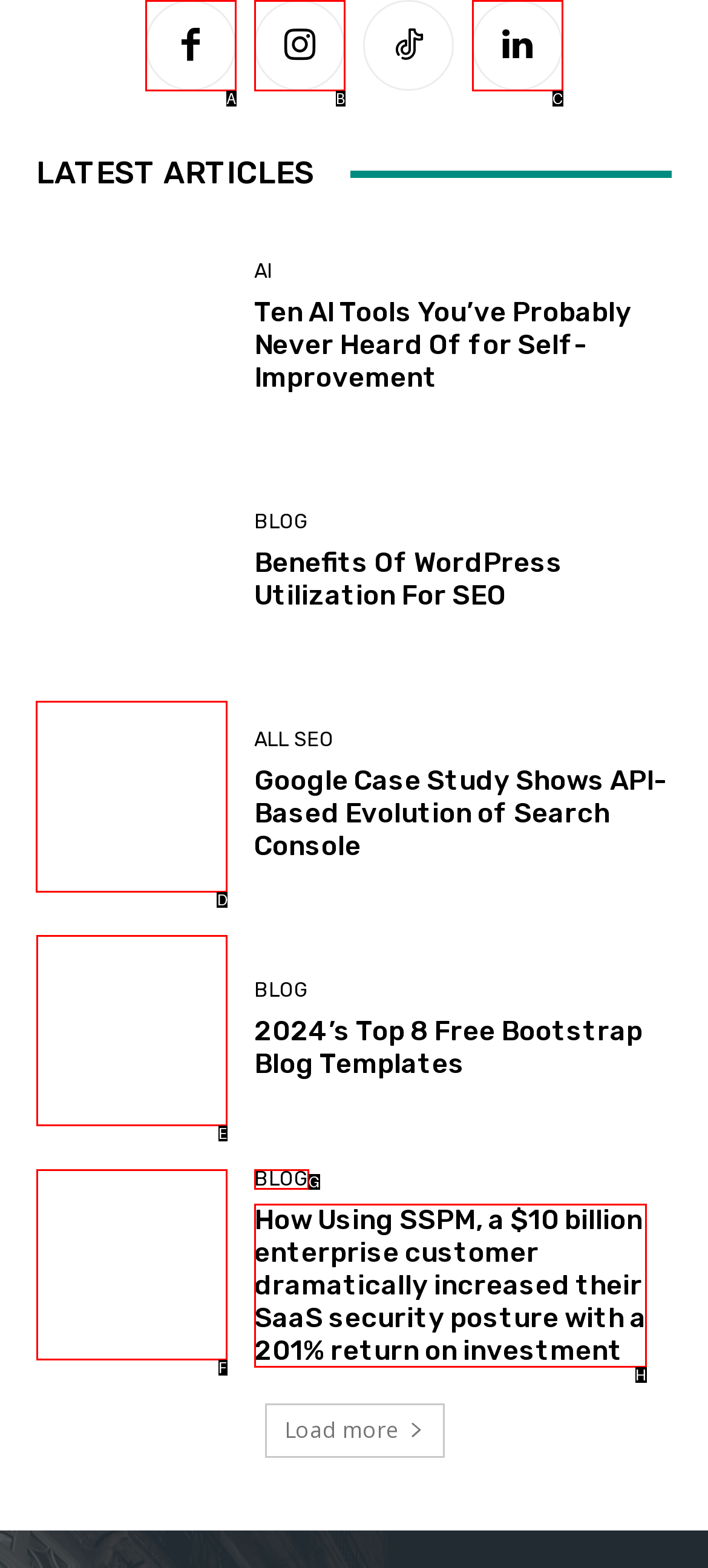Which letter corresponds to the correct option to complete the task: Read the article 'Google Case Study Shows API-Based Evolution of Search Console'?
Answer with the letter of the chosen UI element.

D